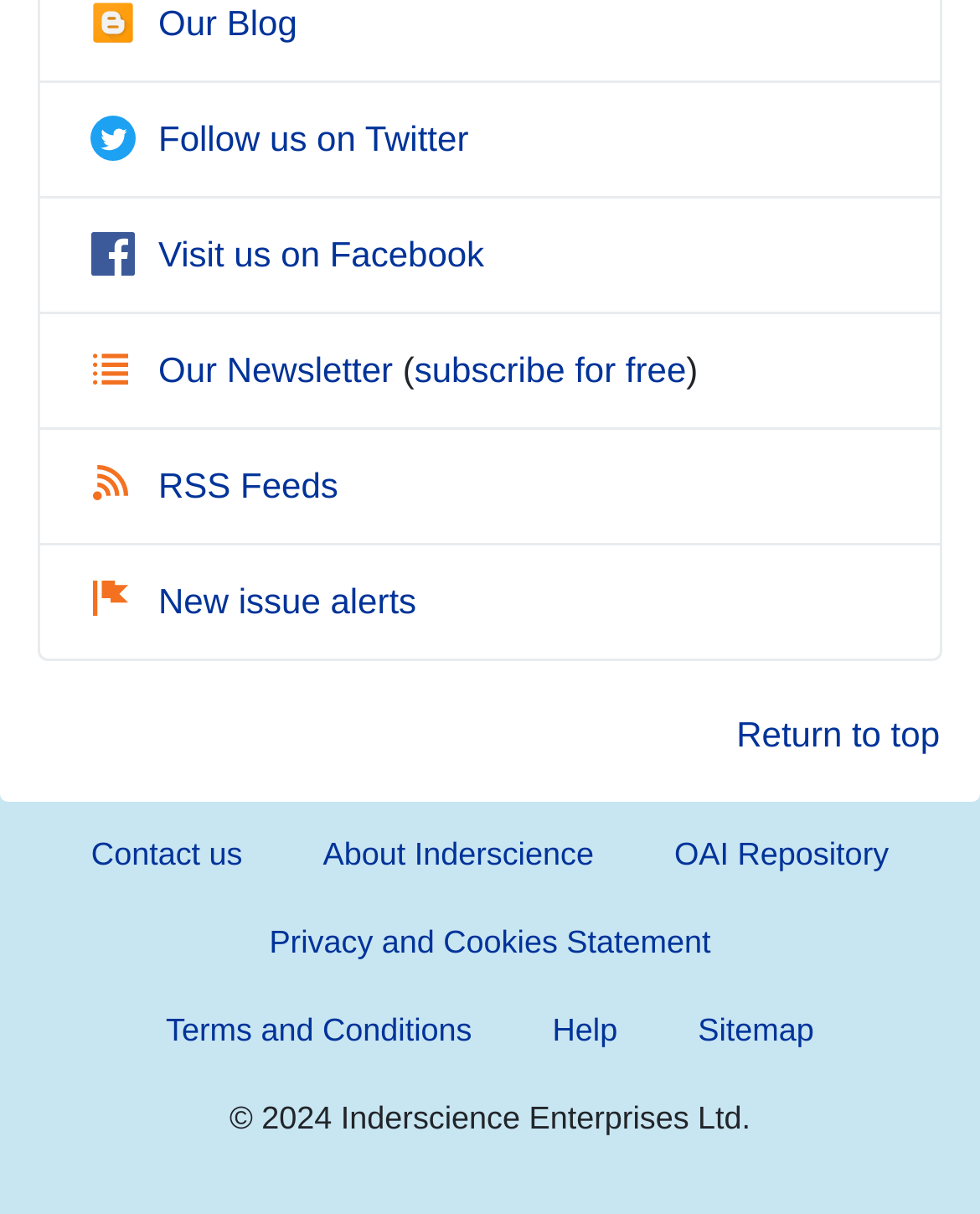Can you show the bounding box coordinates of the region to click on to complete the task described in the instruction: "Click on the Warpshare APK link"?

None